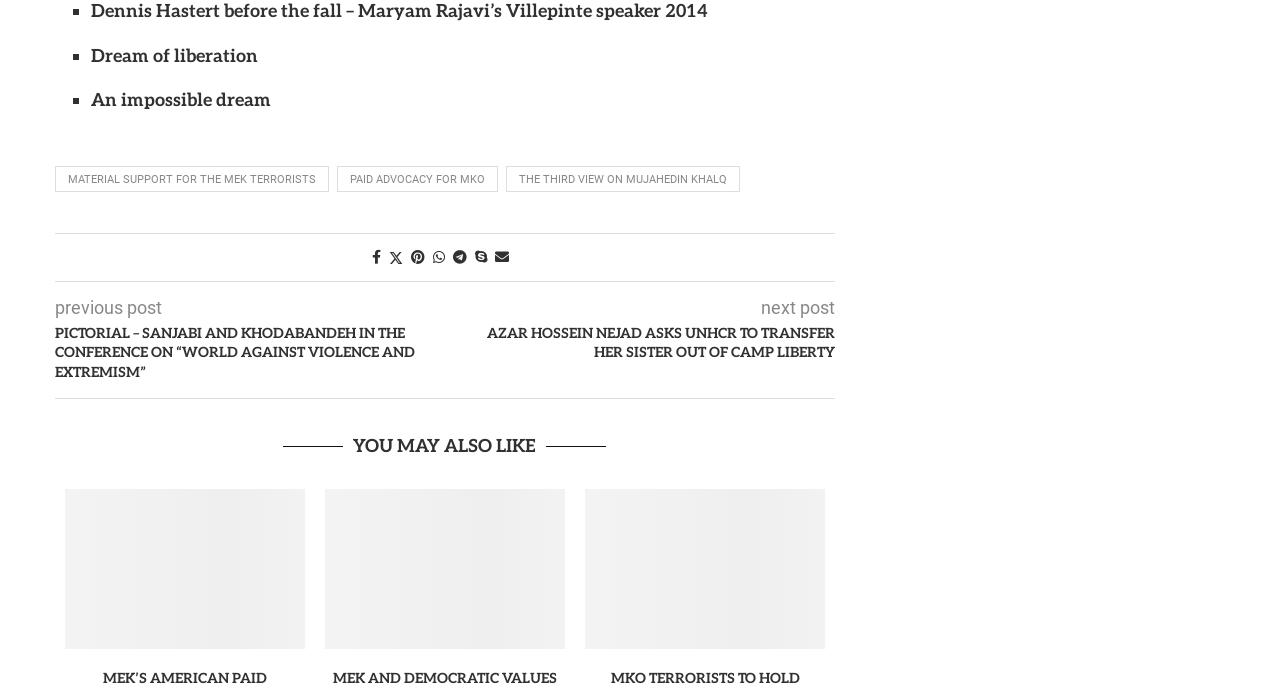Find and specify the bounding box coordinates that correspond to the clickable region for the instruction: "View the previous post".

[0.043, 0.428, 0.127, 0.458]